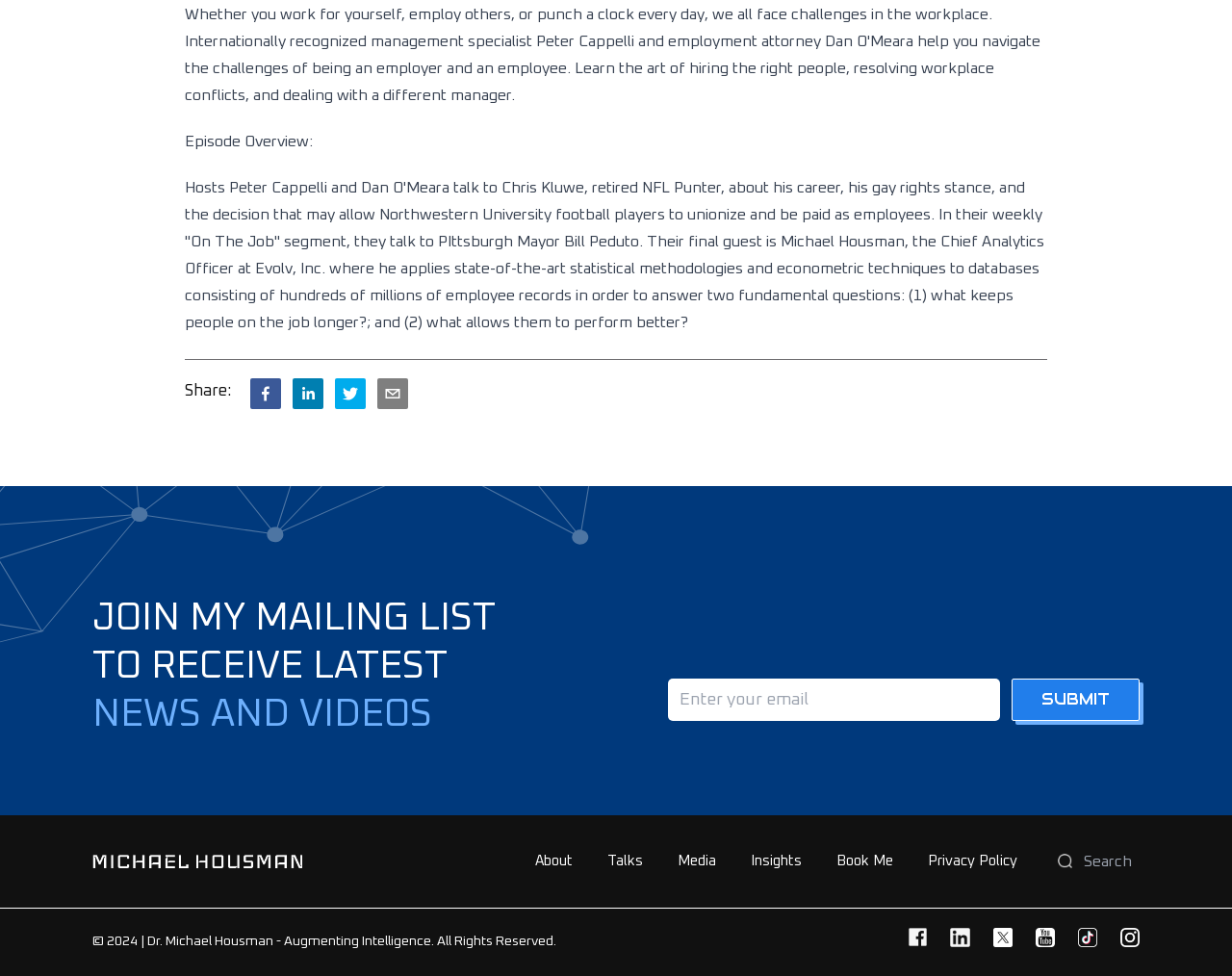Find the bounding box of the UI element described as follows: "About".

[0.434, 0.869, 0.465, 0.896]